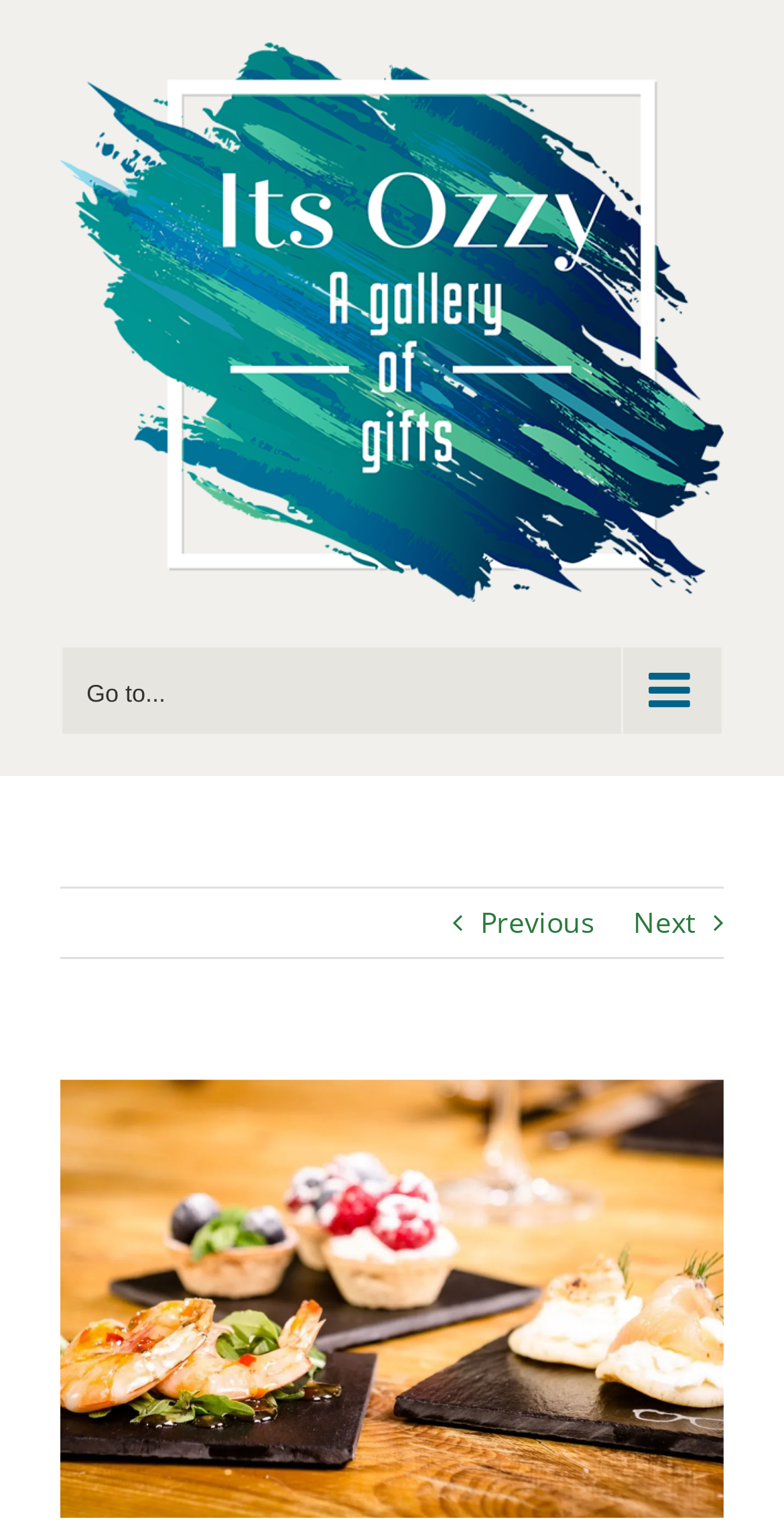How many links are there in the main content area?
Using the picture, provide a one-word or short phrase answer.

2